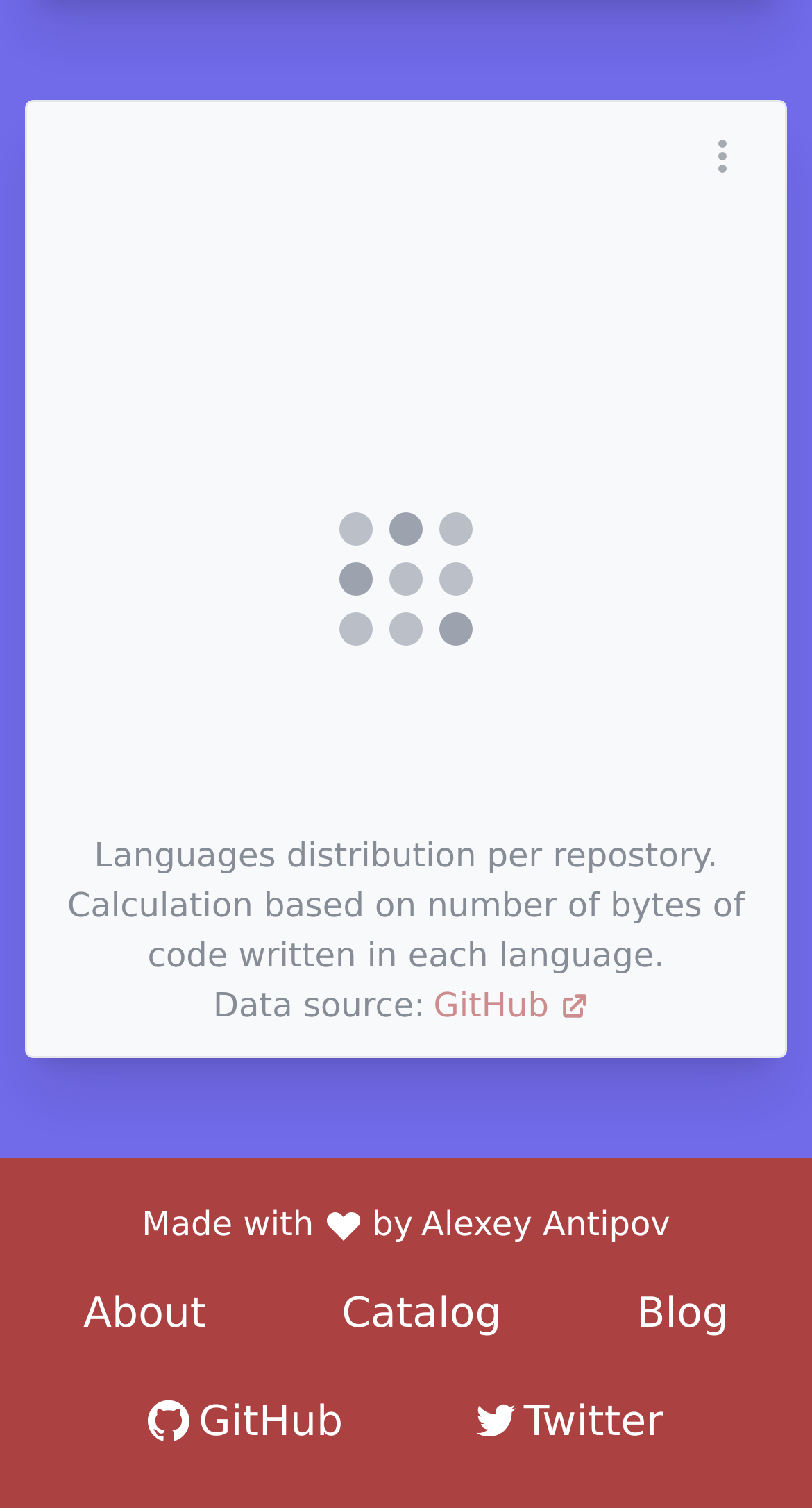Locate the bounding box of the UI element described in the following text: "Alexey Antipov".

[0.519, 0.796, 0.825, 0.829]